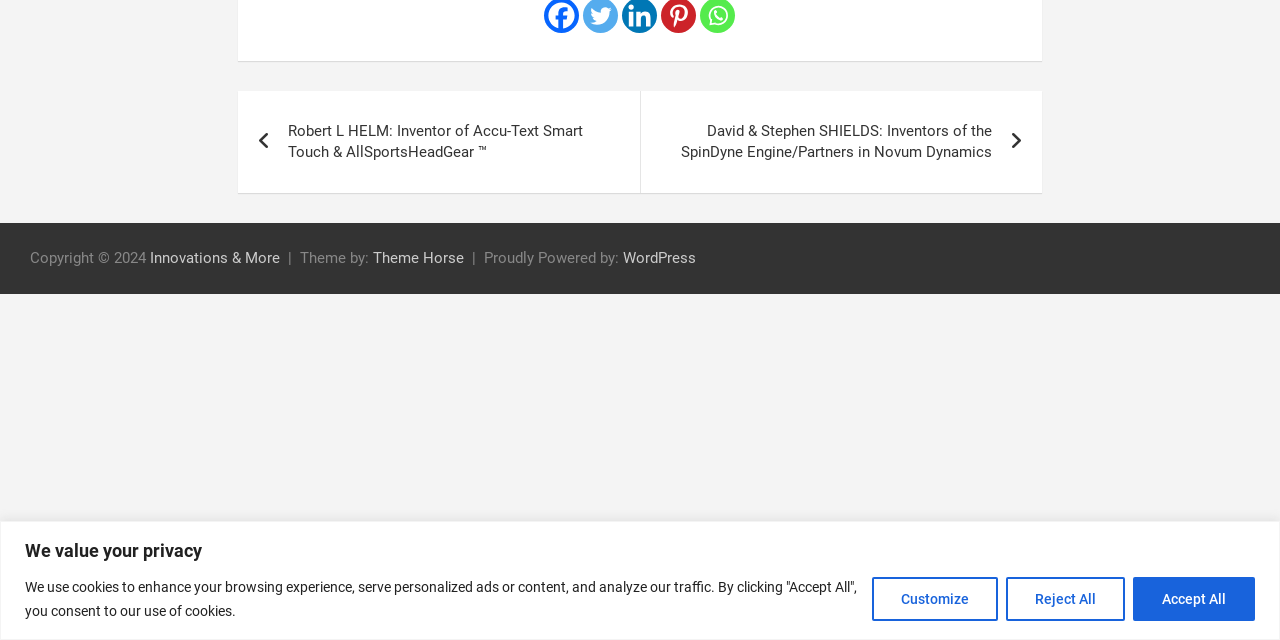Extract the bounding box coordinates of the UI element described by: "Accept All". The coordinates should include four float numbers ranging from 0 to 1, e.g., [left, top, right, bottom].

[0.885, 0.901, 0.98, 0.97]